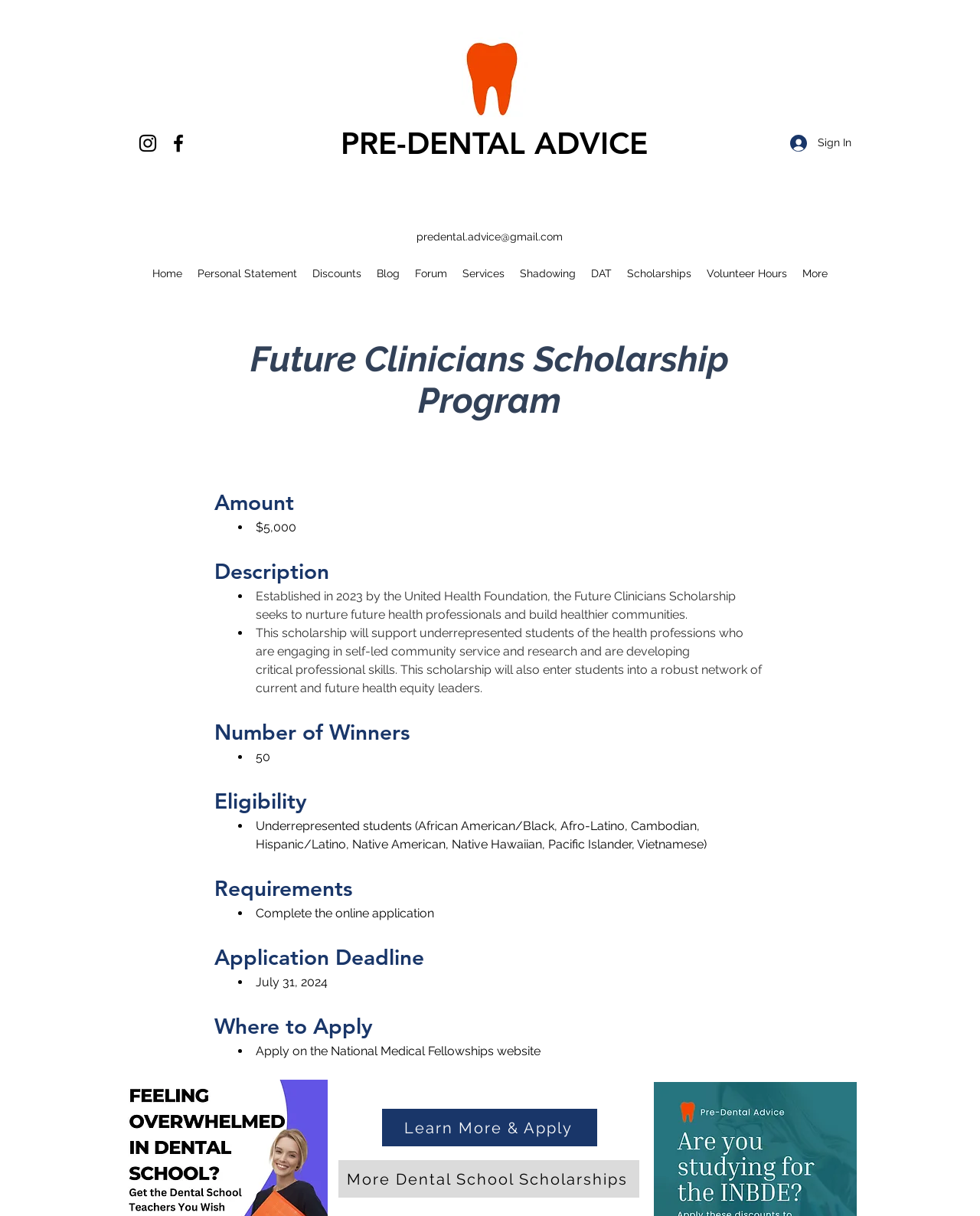Bounding box coordinates are specified in the format (top-left x, top-left y, bottom-right x, bottom-right y). All values are floating point numbers bounded between 0 and 1. Please provide the bounding box coordinate of the region this sentence describes: Learn More & Apply

[0.39, 0.912, 0.609, 0.943]